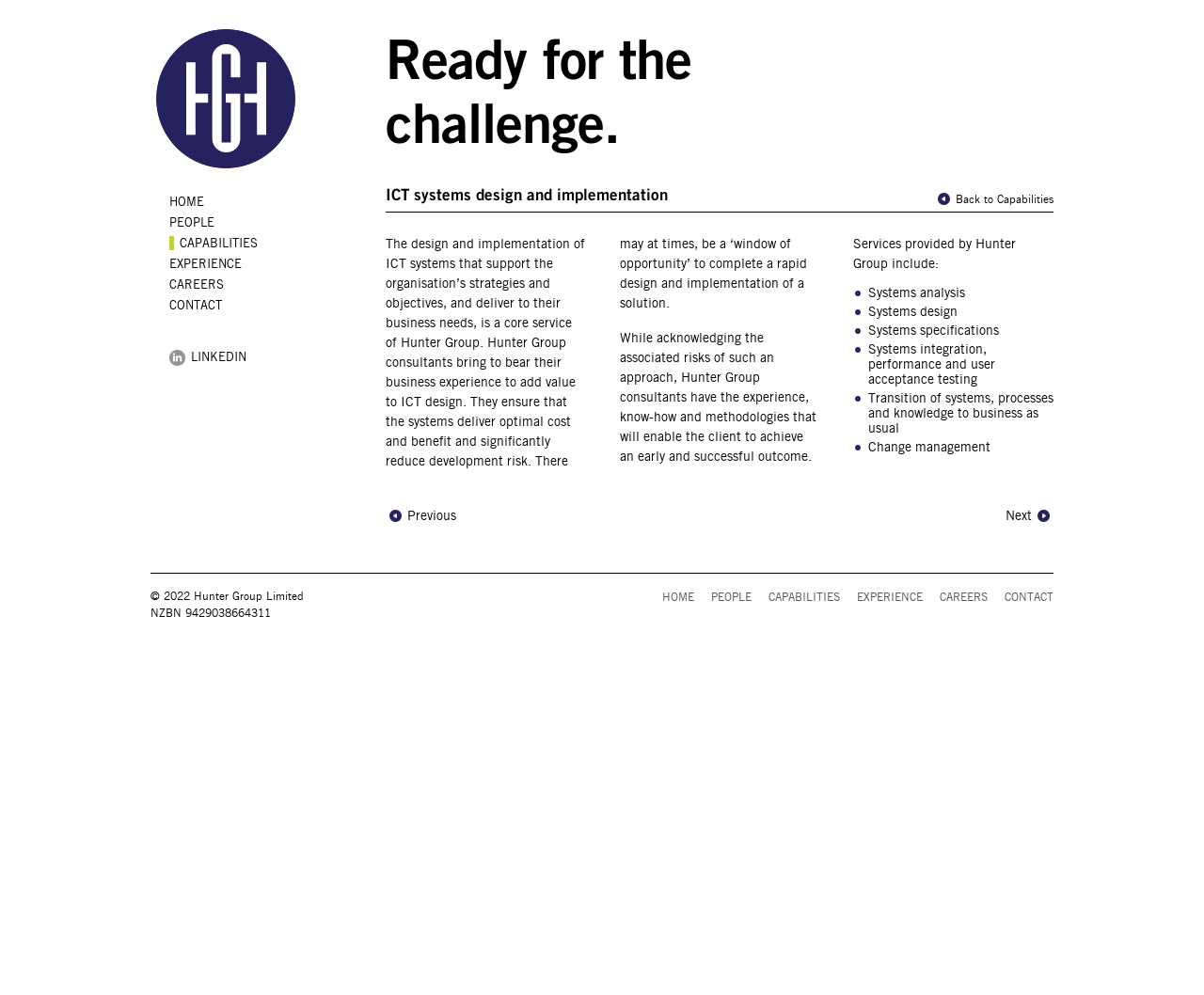What is the copyright year of Hunter Group Limited?
Answer the question using a single word or phrase, according to the image.

2022